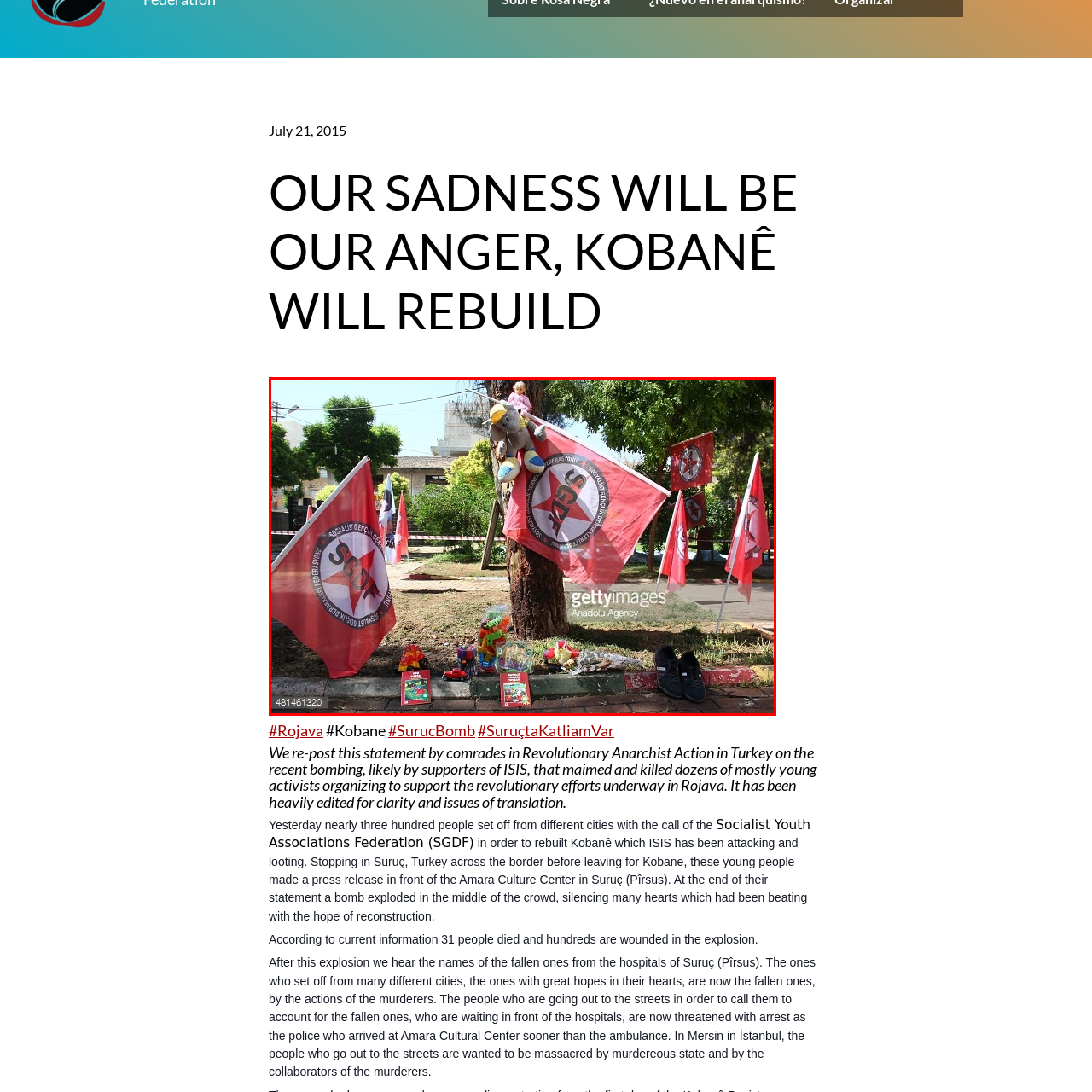What is the significance of the greenery in the background?
Check the content within the red bounding box and give a brief answer in one word or a short phrase.

Representing a gathering place